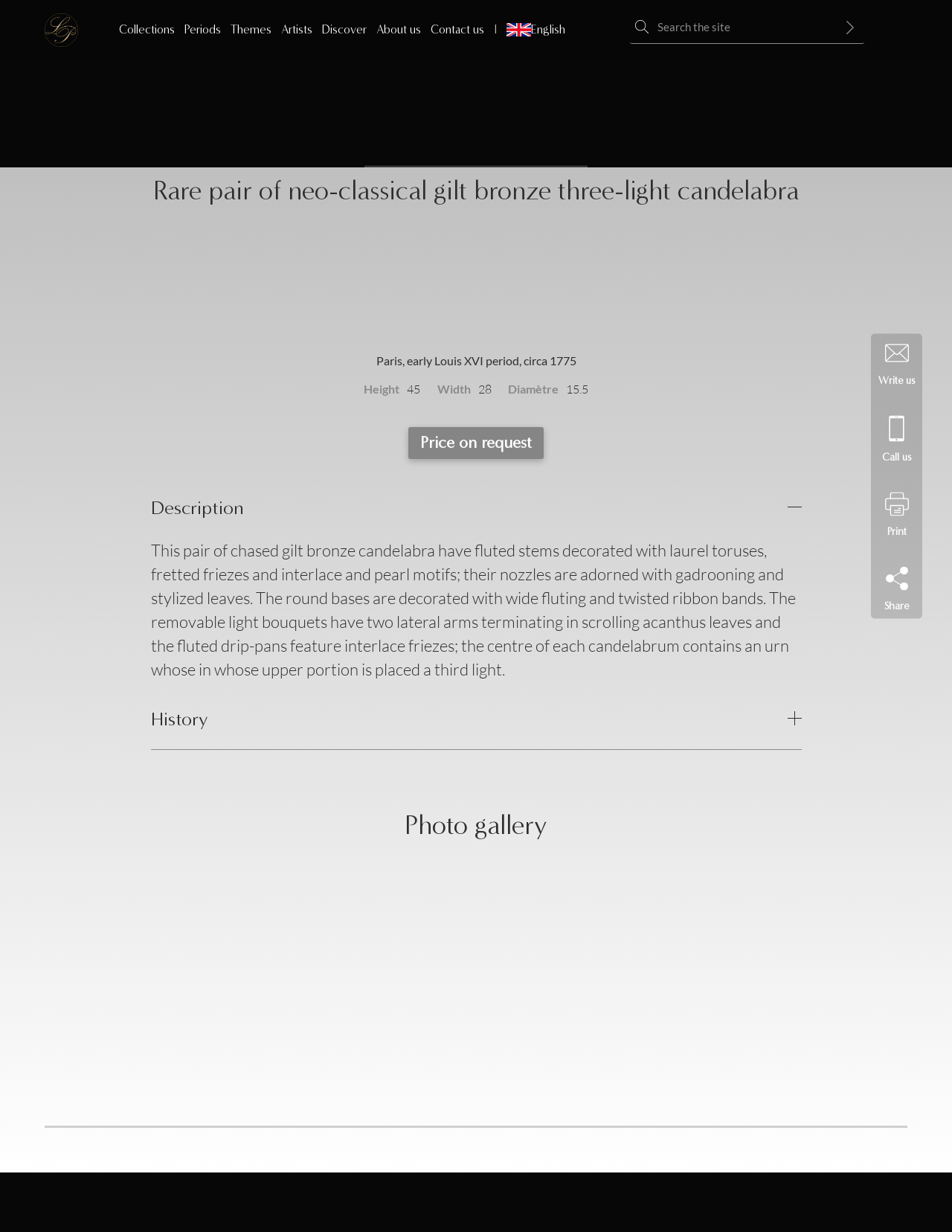What is the theme of the webpage?
Refer to the screenshot and answer in one word or phrase.

Antique clocks